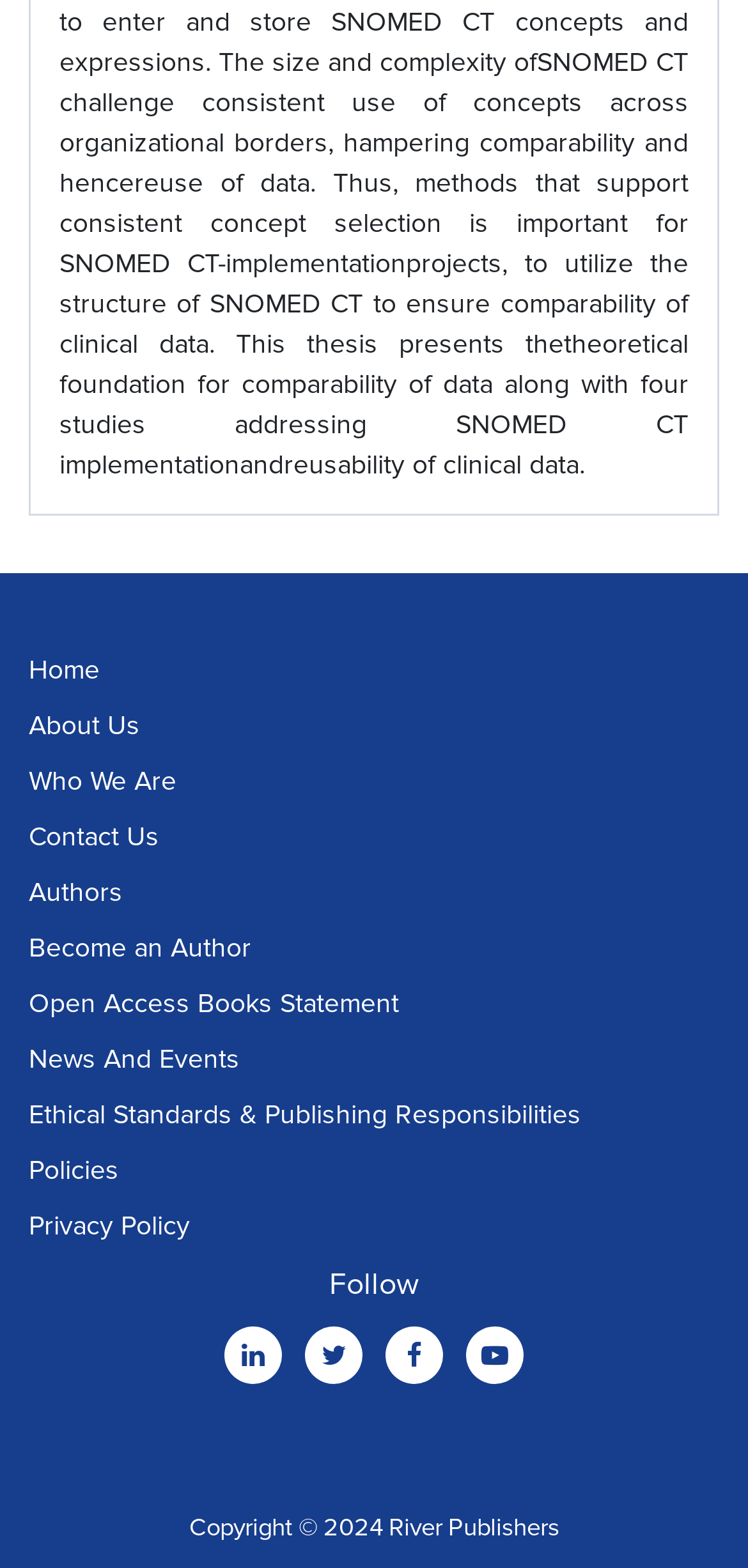Can you find the bounding box coordinates for the UI element given this description: "Ethical Standards & Publishing Responsibilities"? Provide the coordinates as four float numbers between 0 and 1: [left, top, right, bottom].

[0.038, 0.698, 0.777, 0.724]